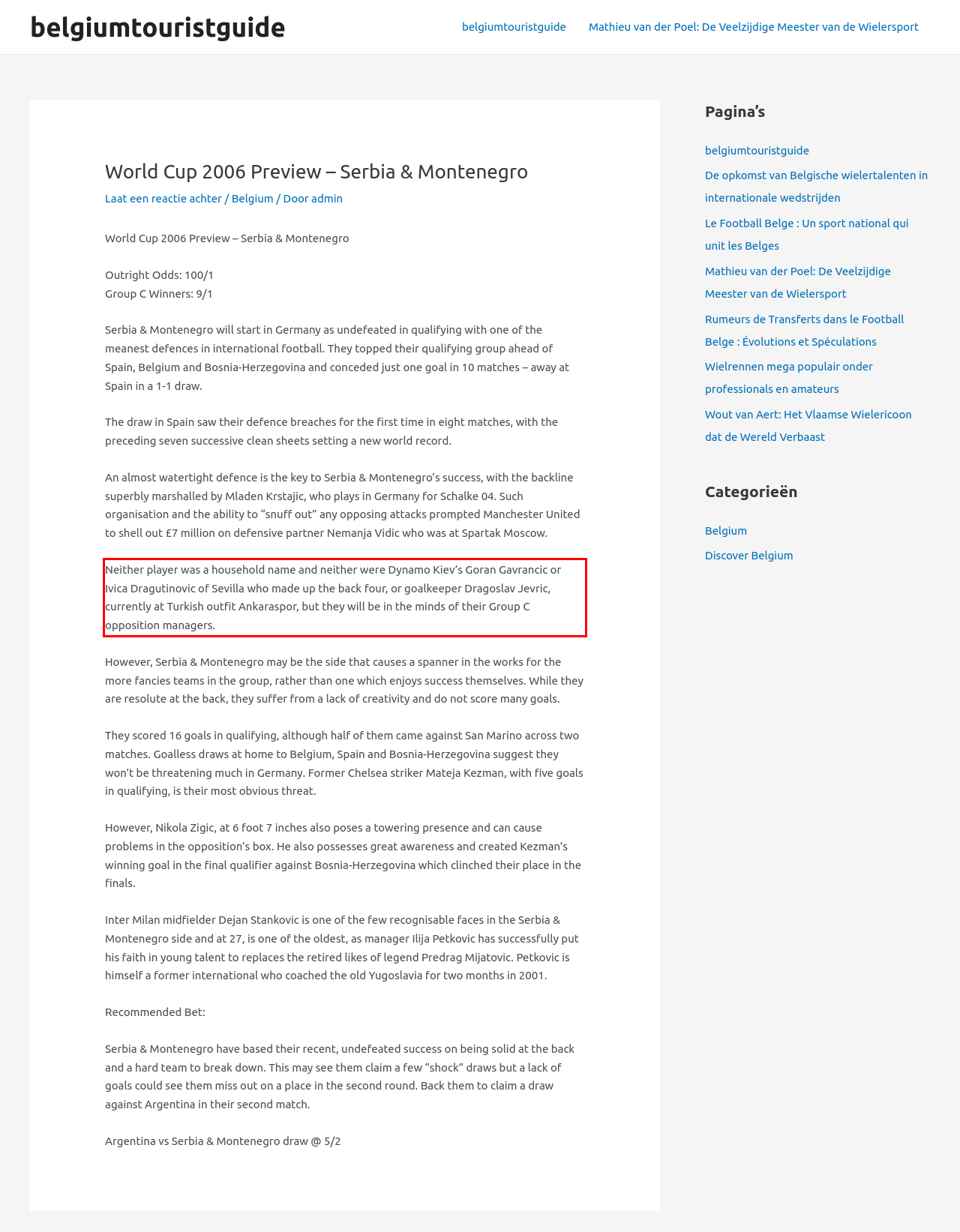Please perform OCR on the text within the red rectangle in the webpage screenshot and return the text content.

Neither player was a household name and neither were Dynamo Kiev’s Goran Gavrancic or Ivica Dragutinovic of Sevilla who made up the back four, or goalkeeper Dragoslav Jevric, currently at Turkish outfit Ankaraspor, but they will be in the minds of their Group C opposition managers.